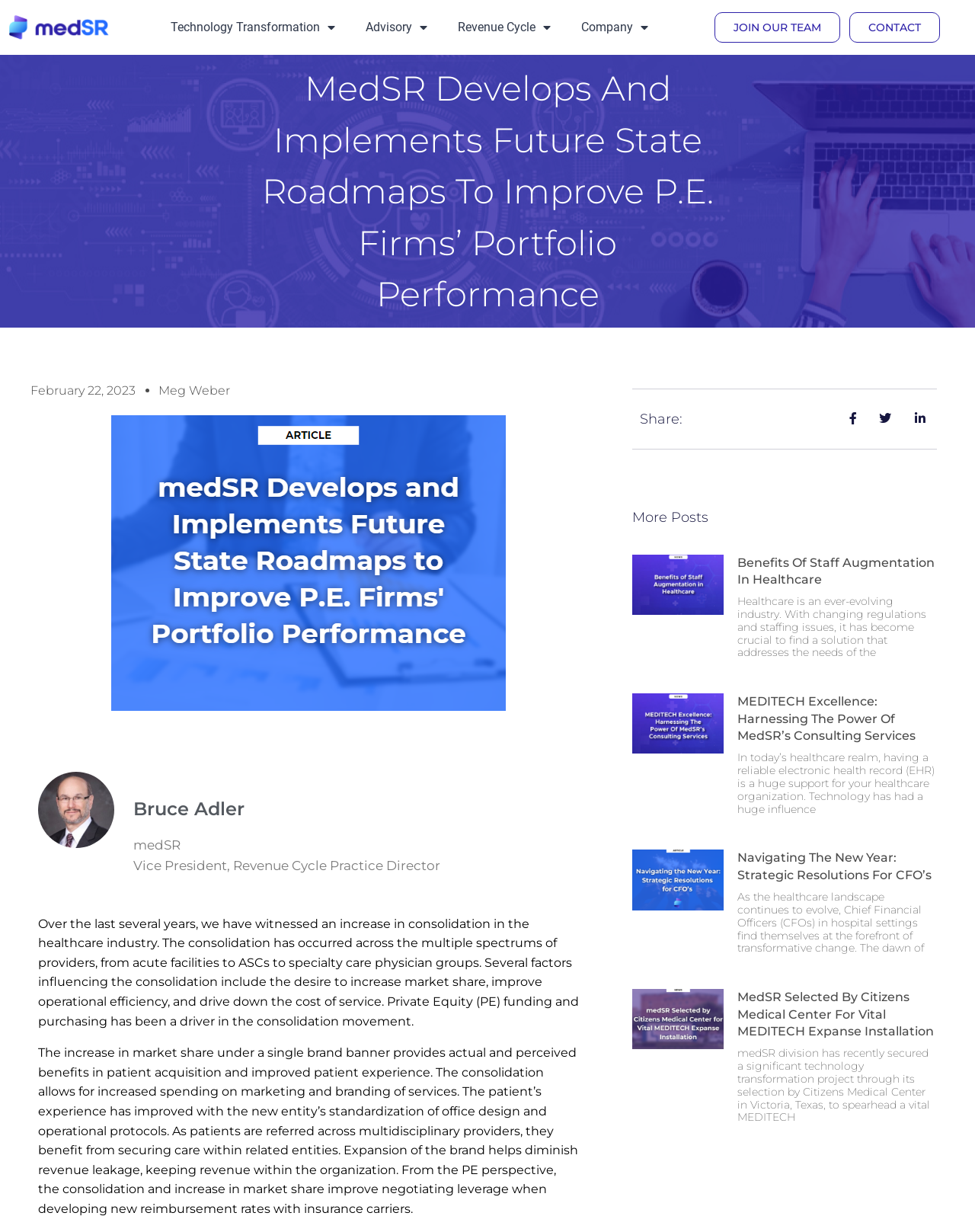Please find the main title text of this webpage.

MedSR Develops And Implements Future State Roadmaps To Improve P.E. Firms’ Portfolio Performance